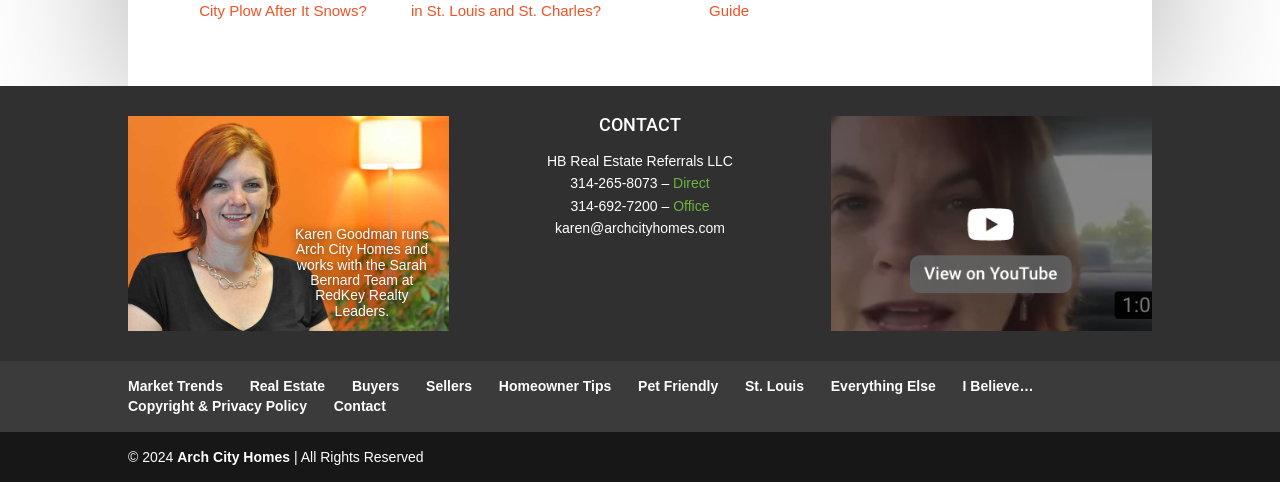Find the bounding box coordinates of the element to click in order to complete this instruction: "Click the 'Contact' link". The bounding box coordinates must be four float numbers between 0 and 1, denoted as [left, top, right, bottom].

[0.261, 0.827, 0.301, 0.86]